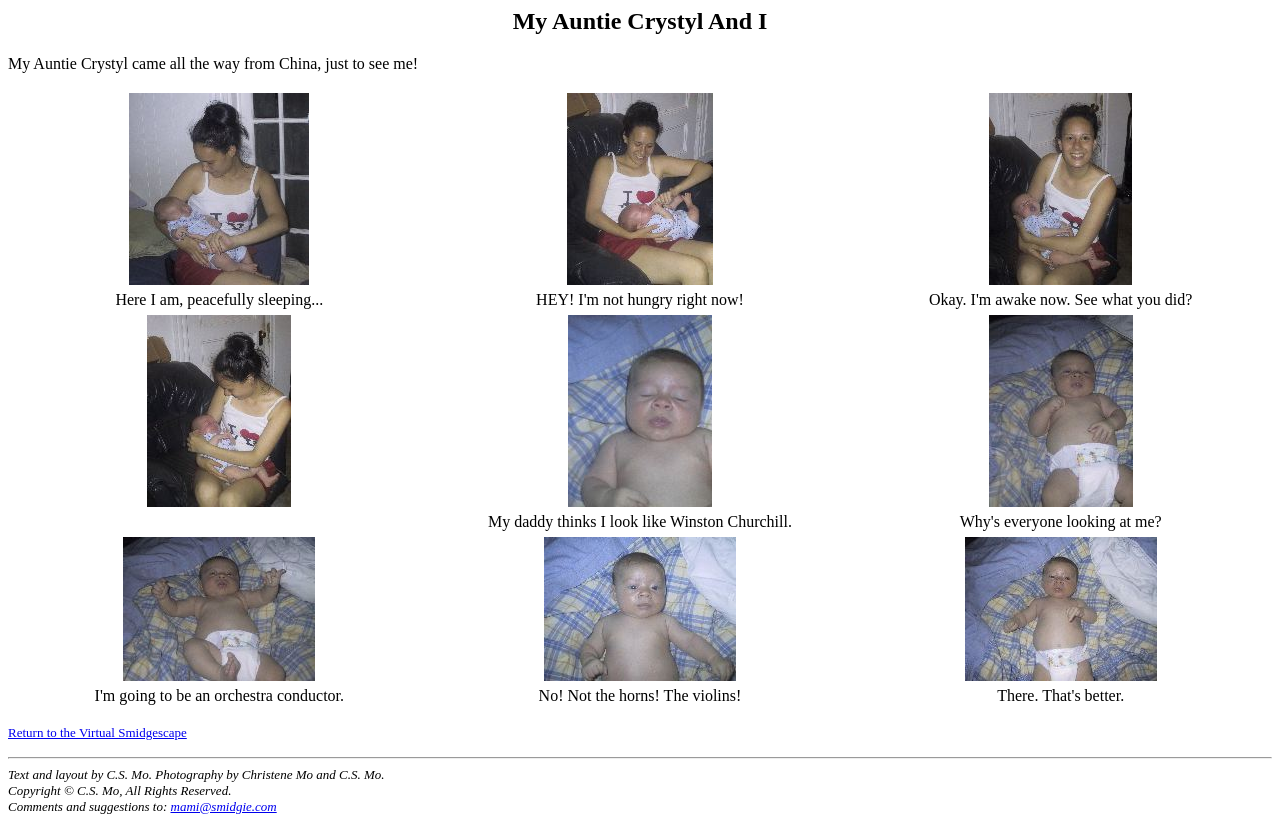What is the text in the last row of the table?
Relying on the image, give a concise answer in one word or a brief phrase.

I'm going to be an orchestra conductor.